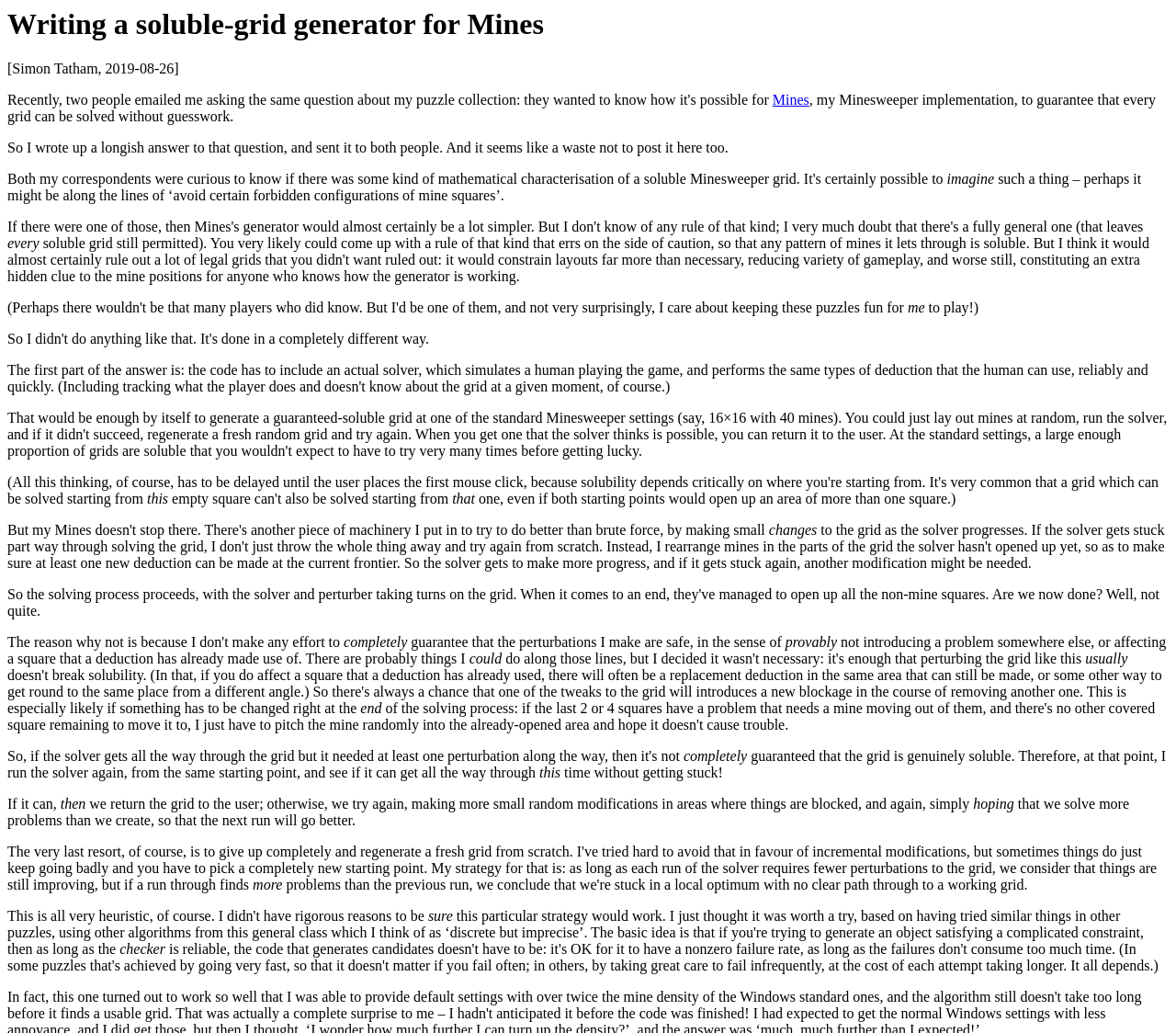Give a concise answer using one word or a phrase to the following question:
Who is the author of this article?

Simon Tatham